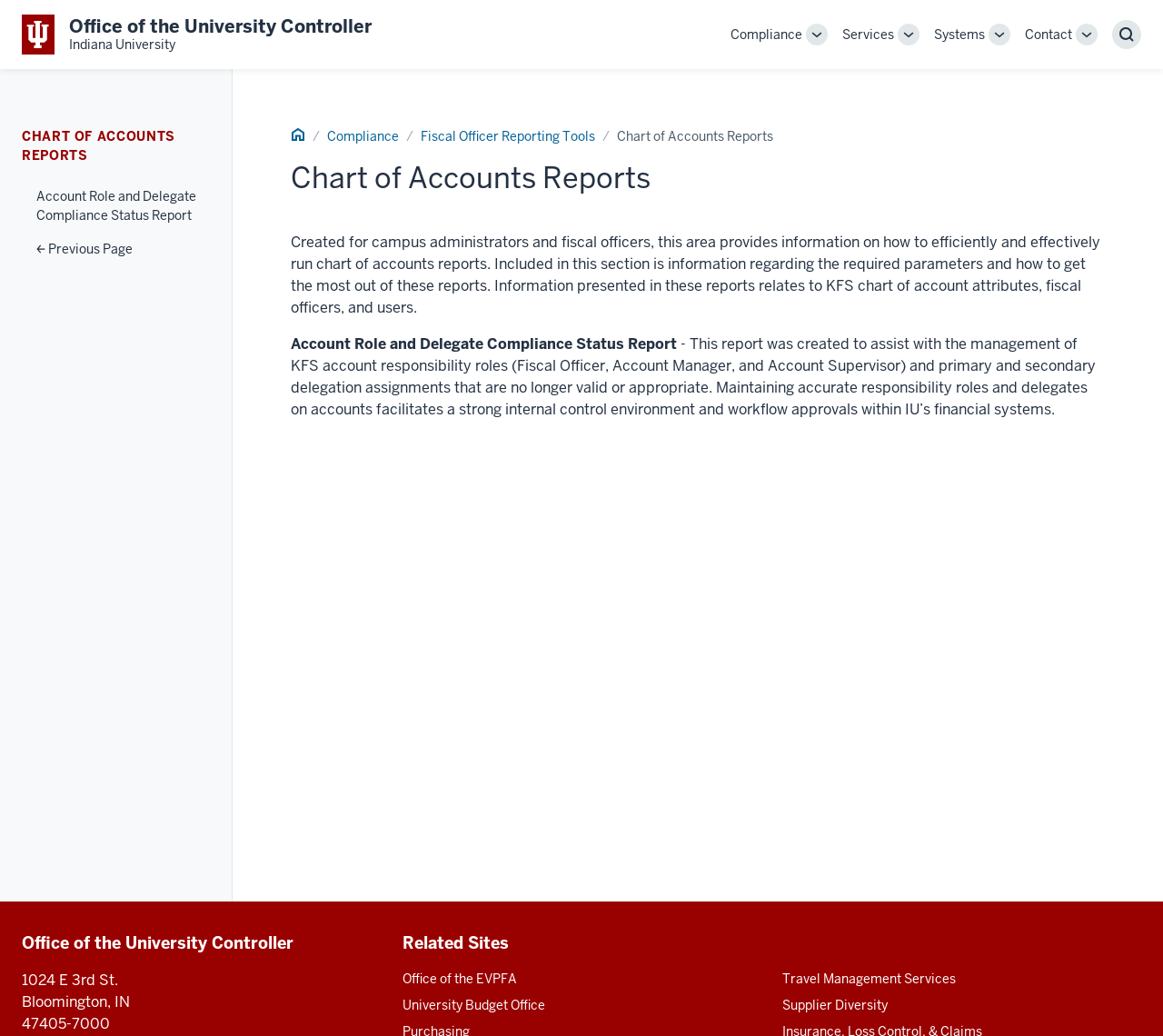With reference to the image, please provide a detailed answer to the following question: What is the purpose of the 'Account Role and Delegate Compliance Status Report'?

I found the answer by reading the StaticText element that describes the report, which states that it was created to assist with the management of KFS account responsibility roles and primary and secondary delegation assignments.